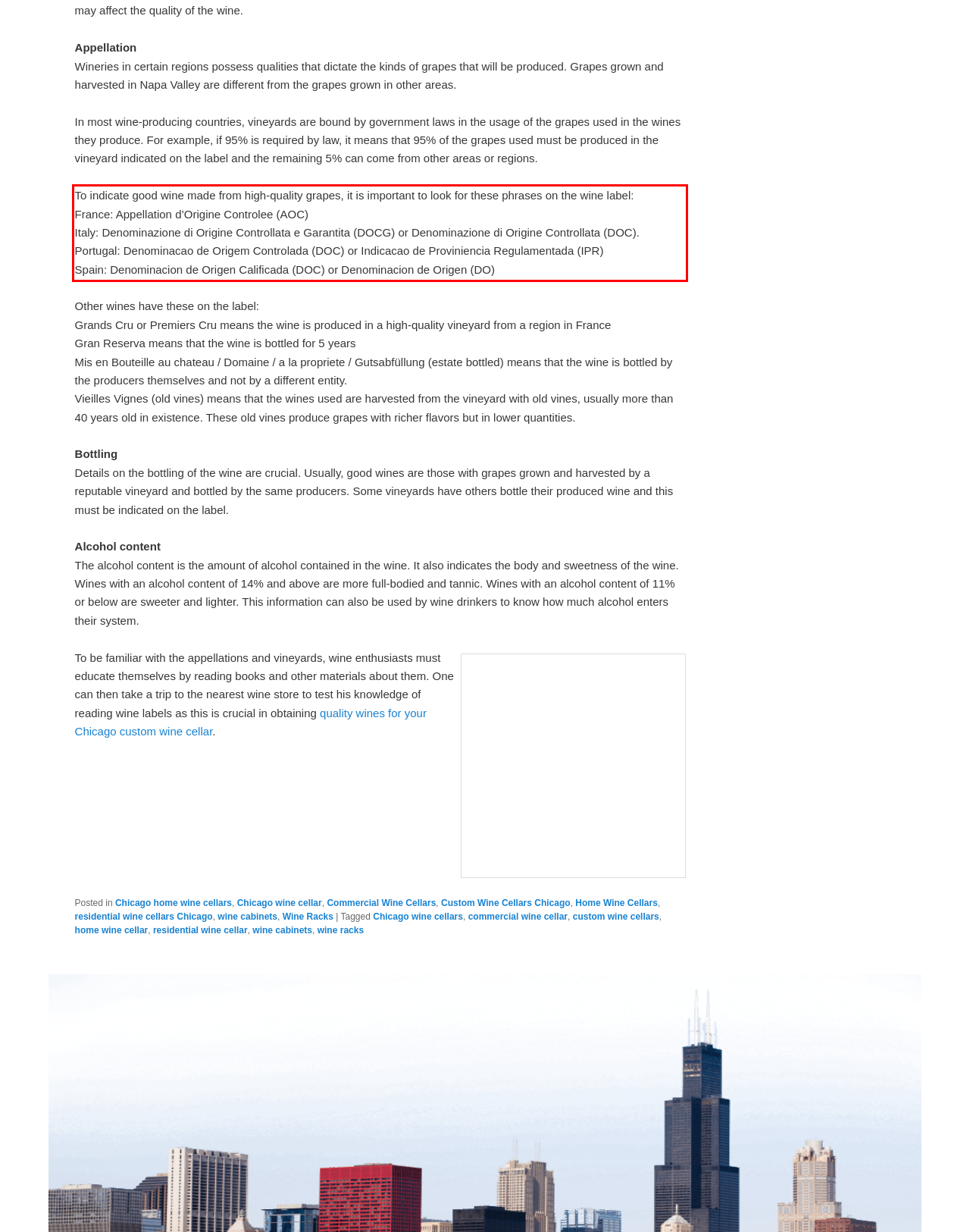Please examine the webpage screenshot containing a red bounding box and use OCR to recognize and output the text inside the red bounding box.

To indicate good wine made from high-quality grapes, it is important to look for these phrases on the wine label: France: Appellation d’Origine Controlee (AOC) Italy: Denominazione di Origine Controllata e Garantita (DOCG) or Denominazione di Origine Controllata (DOC). Portugal: Denominacao de Origem Controlada (DOC) or Indicacao de Proviniencia Regulamentada (IPR) Spain: Denominacion de Origen Calificada (DOC) or Denominacion de Origen (DO)